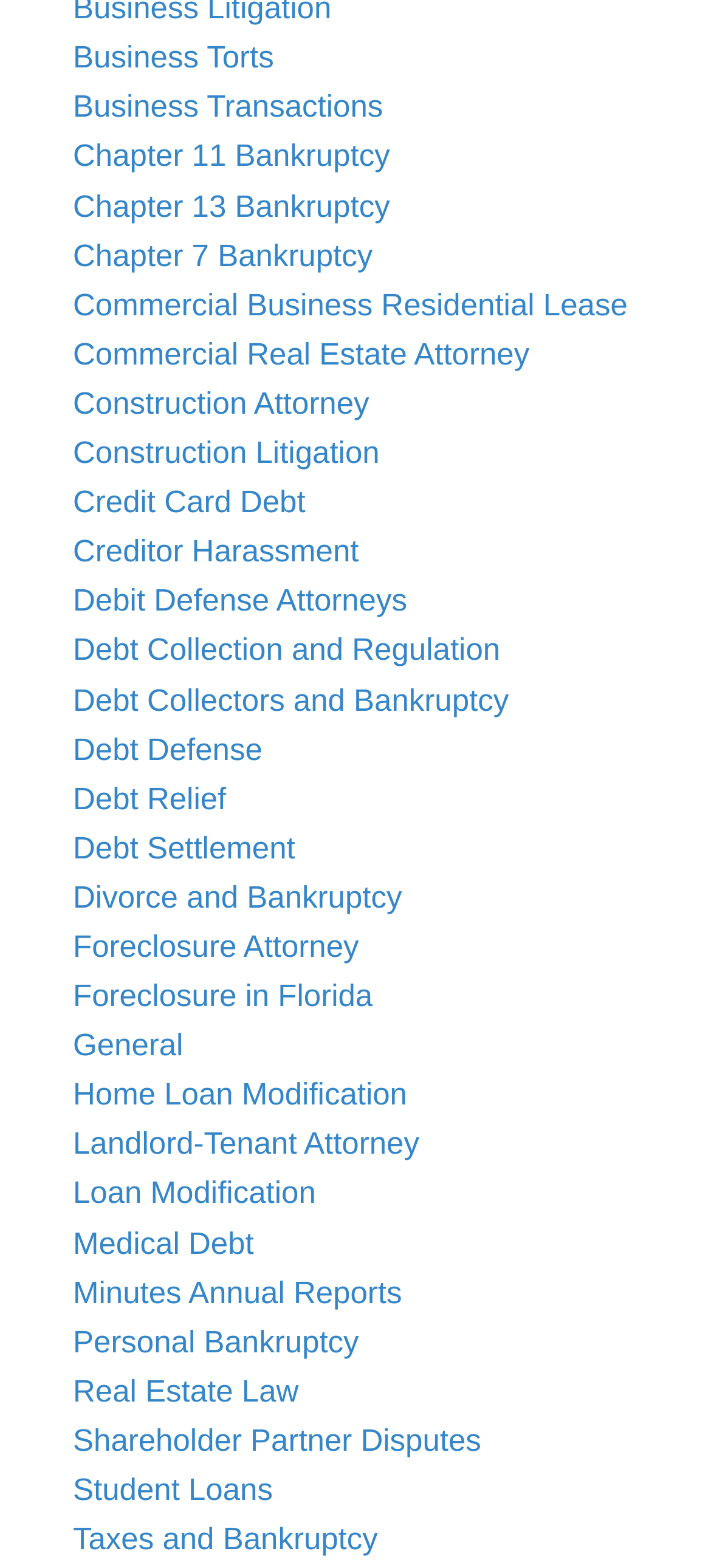Please identify the bounding box coordinates of the area that needs to be clicked to follow this instruction: "Learn about Business Torts".

[0.103, 0.025, 0.949, 0.056]